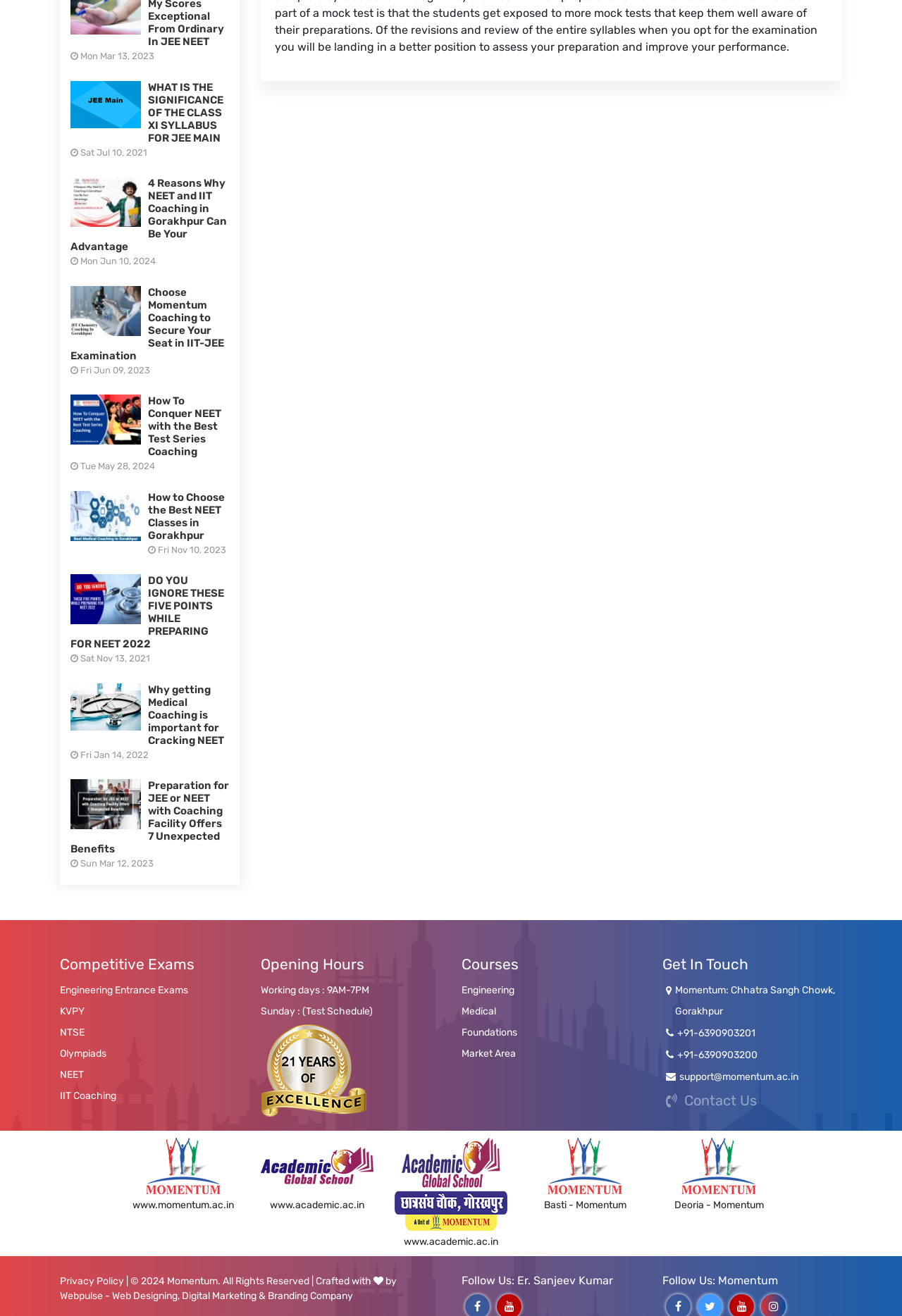Find the bounding box coordinates for the HTML element described as: "parent_node: www.academic.ac.in title="www.academic.ac.in"". The coordinates should consist of four float values between 0 and 1, i.e., [left, top, right, bottom].

[0.438, 0.895, 0.562, 0.906]